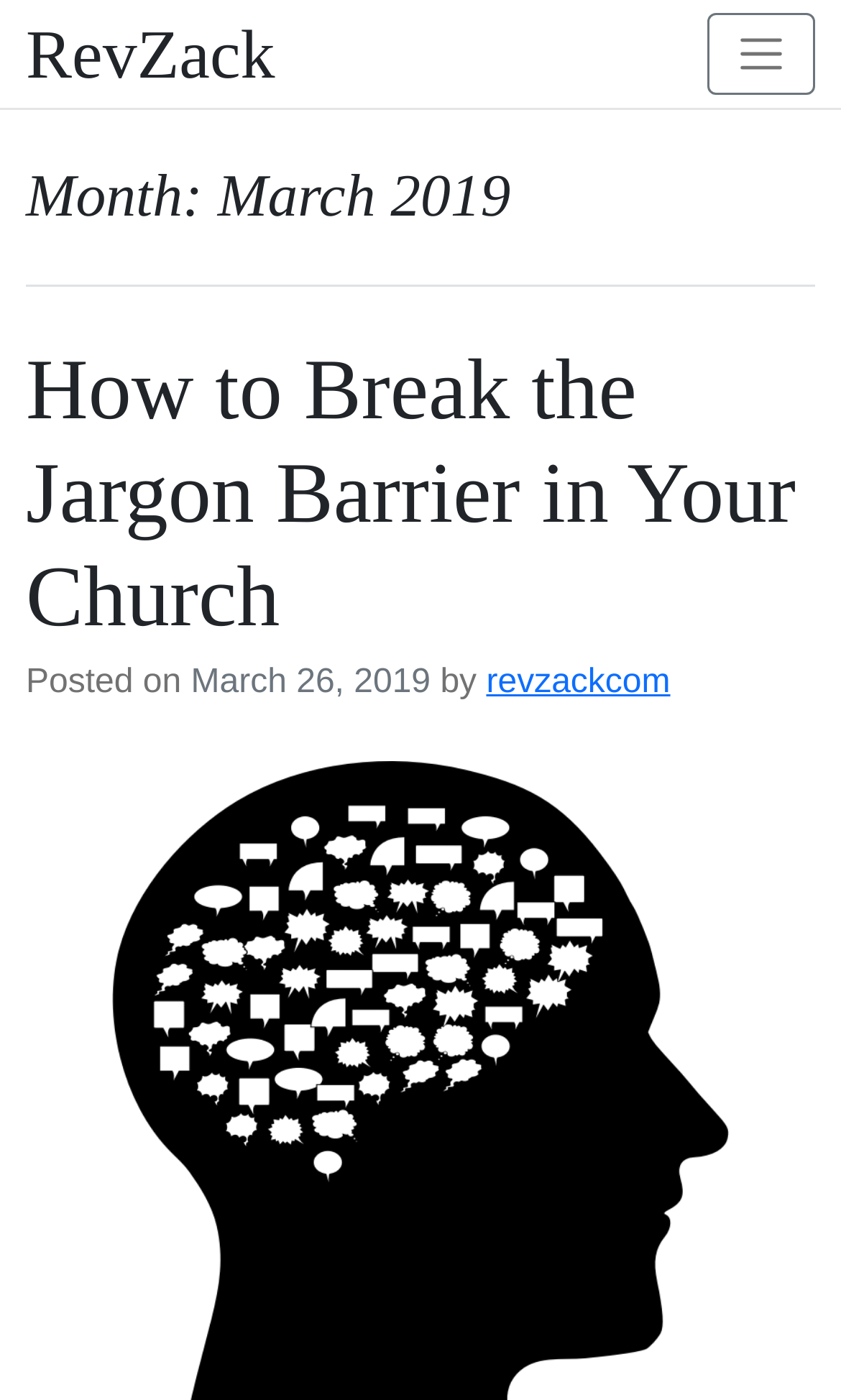Bounding box coordinates must be specified in the format (top-left x, top-left y, bottom-right x, bottom-right y). All values should be floating point numbers between 0 and 1. What are the bounding box coordinates of the UI element described as: Toggle navigation

[0.841, 0.009, 0.969, 0.068]